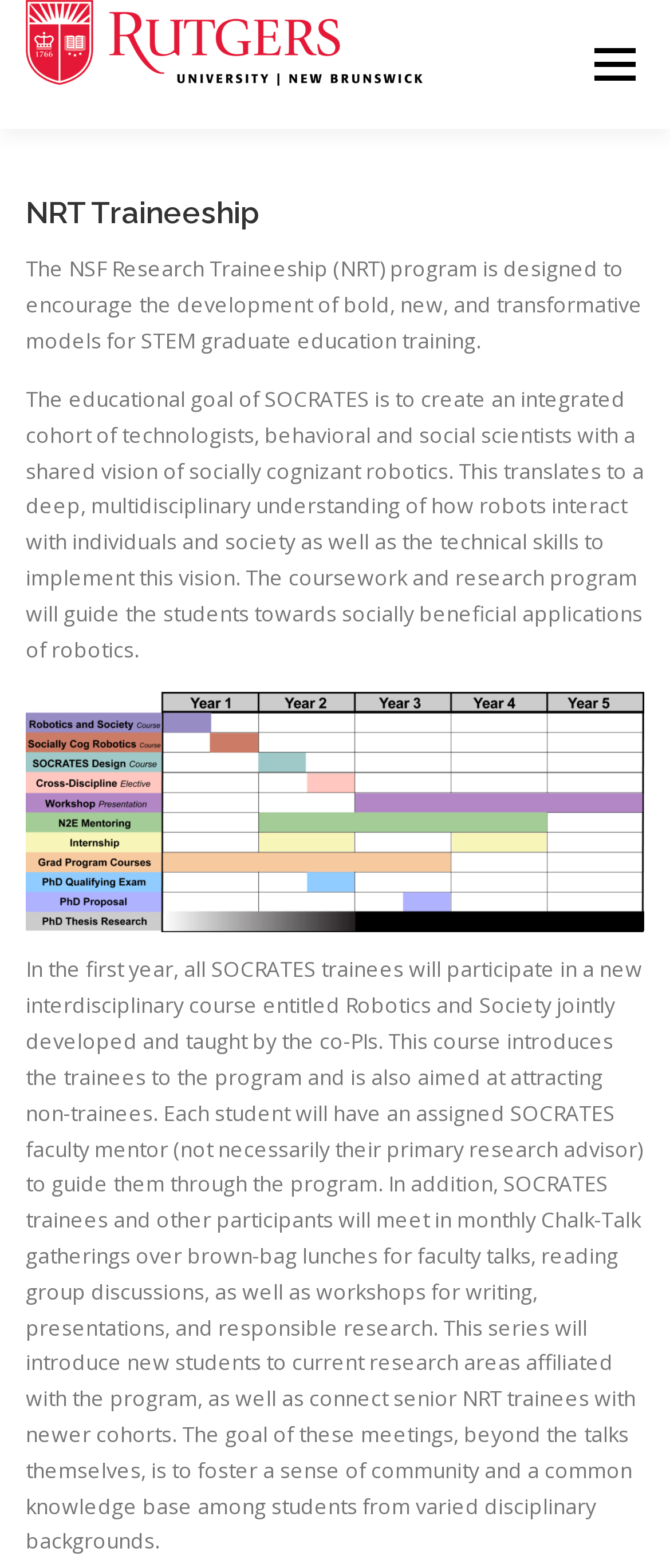Identify the bounding box coordinates of the element to click to follow this instruction: 'Open Menu'. Ensure the coordinates are four float values between 0 and 1, provided as [left, top, right, bottom].

[0.872, 0.0, 0.962, 0.082]